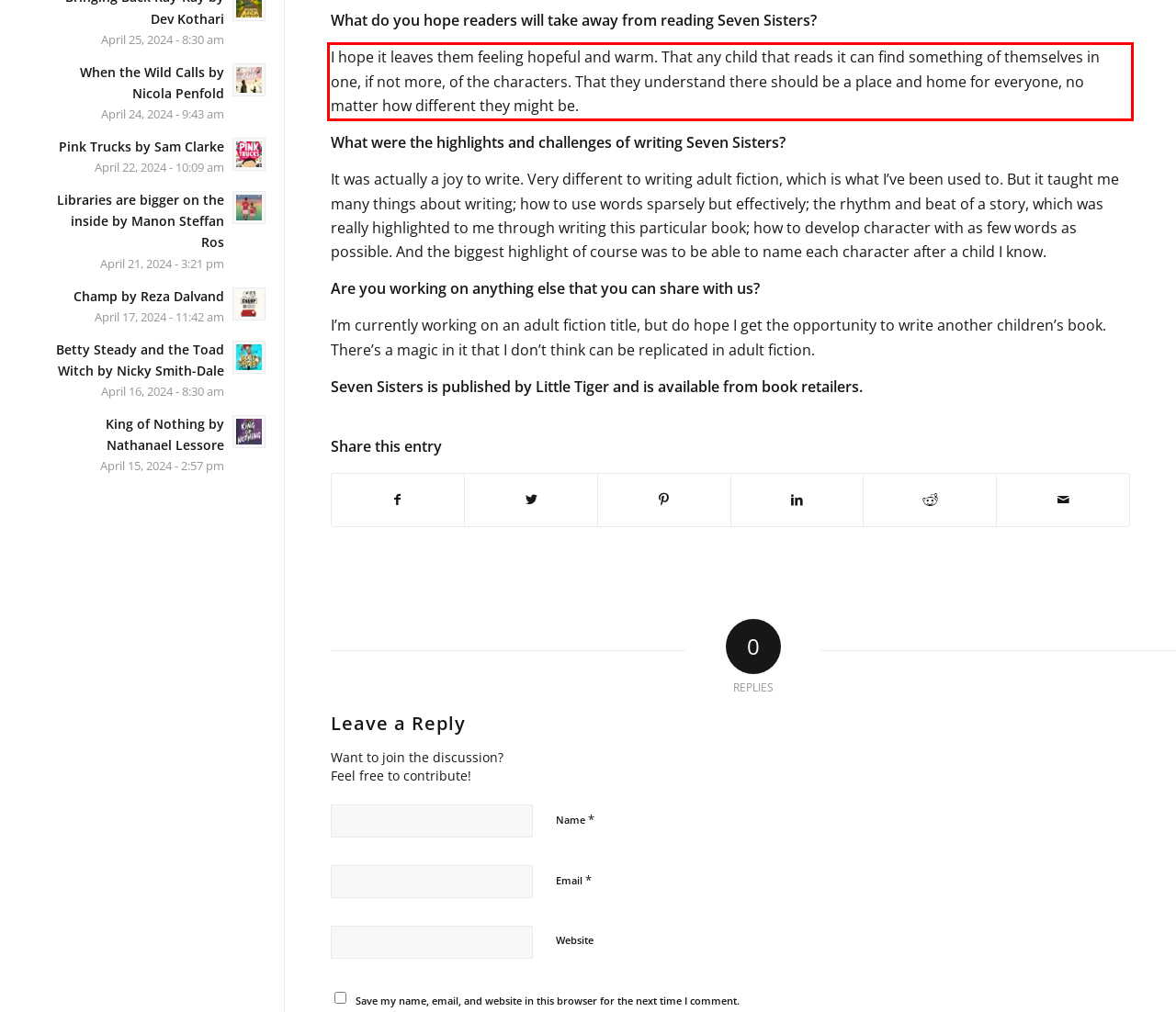Look at the webpage screenshot and recognize the text inside the red bounding box.

I hope it leaves them feeling hopeful and warm. That any child that reads it can find something of themselves in one, if not more, of the characters. That they understand there should be a place and home for everyone, no matter how different they might be.